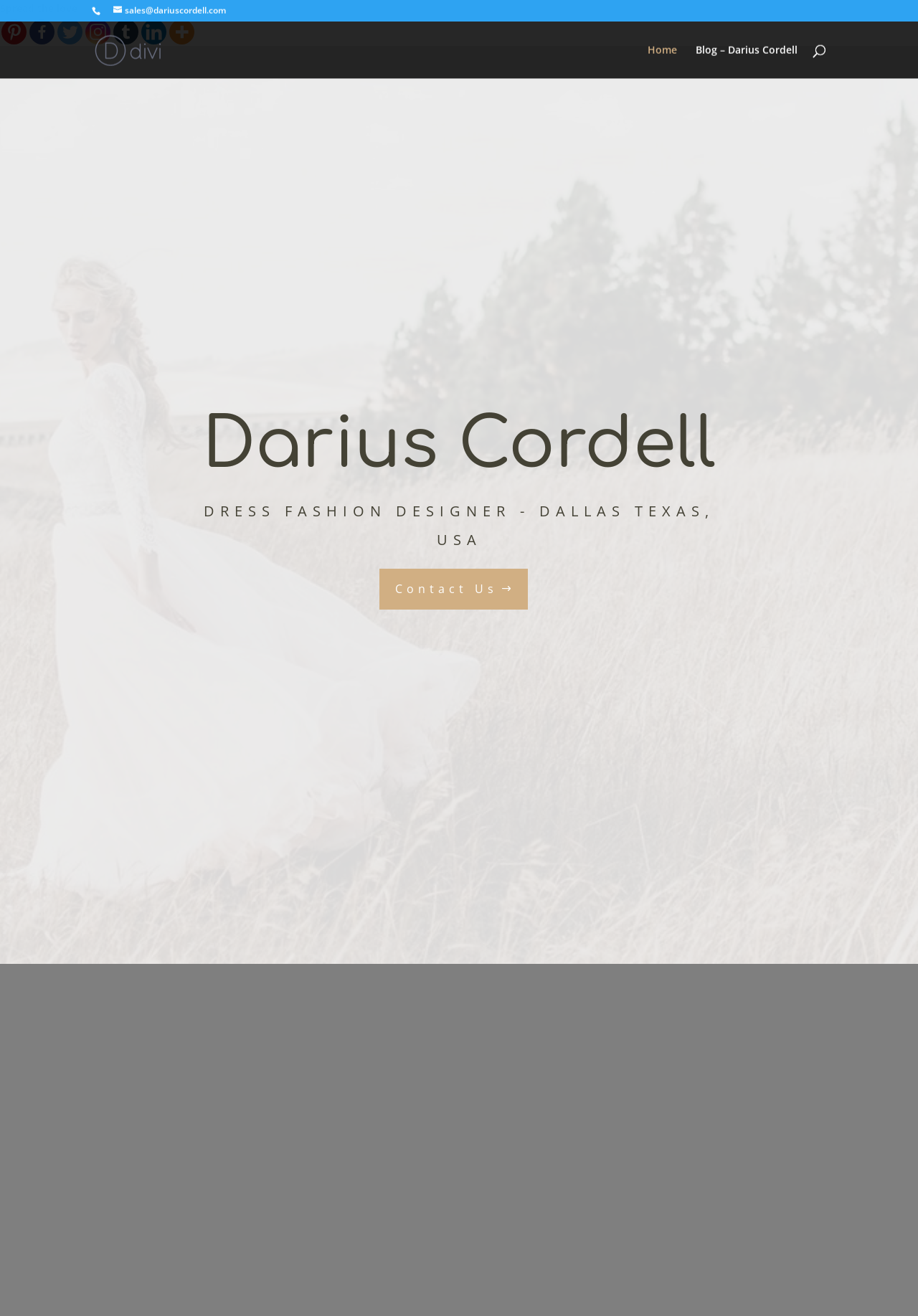What is the location of Darius Cordell's design firm?
Make sure to answer the question with a detailed and comprehensive explanation.

The static text 'DRESS FASHION DESIGNER - DALLAS TEXAS, USA' indicates that Darius Cordell's design firm is located in Dallas, Texas, USA.